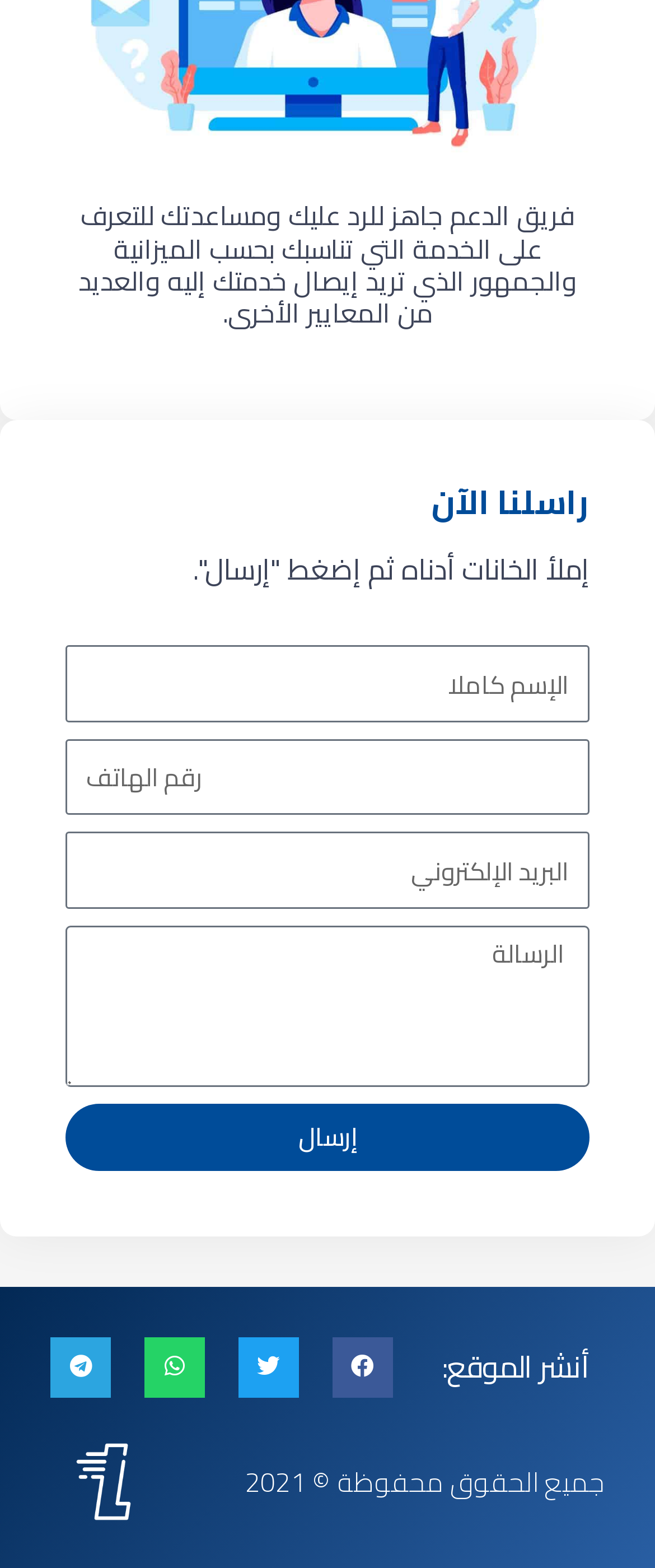Find the bounding box coordinates of the element's region that should be clicked in order to follow the given instruction: "Enter your full name". The coordinates should consist of four float numbers between 0 and 1, i.e., [left, top, right, bottom].

[0.1, 0.412, 0.9, 0.461]